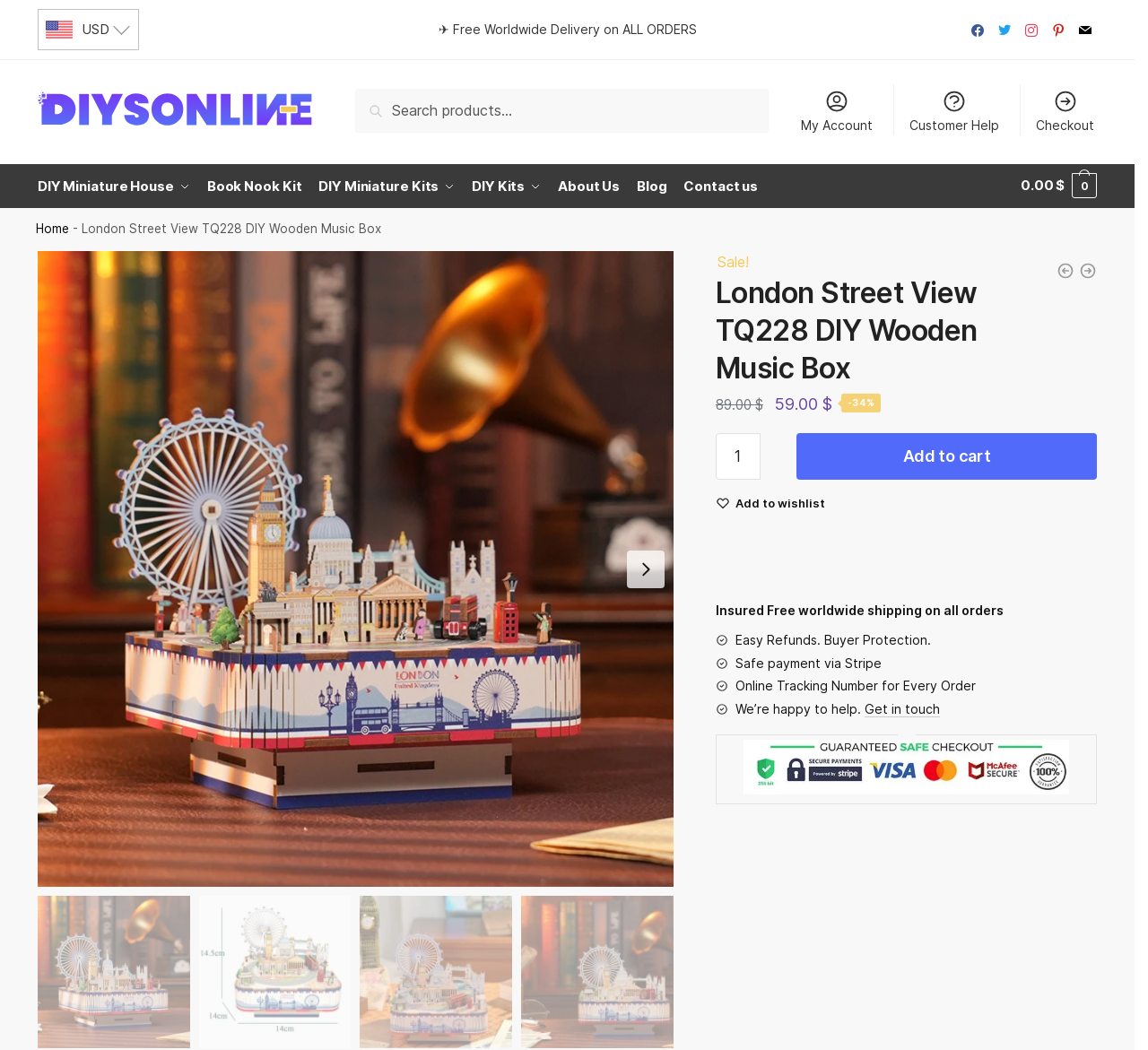What is the minimum quantity that can be added to the cart?
Answer the question in as much detail as possible.

The minimum quantity that can be added to the cart is 1, which is indicated by the 'Product quantity' spin button that has a minimum value of 1.